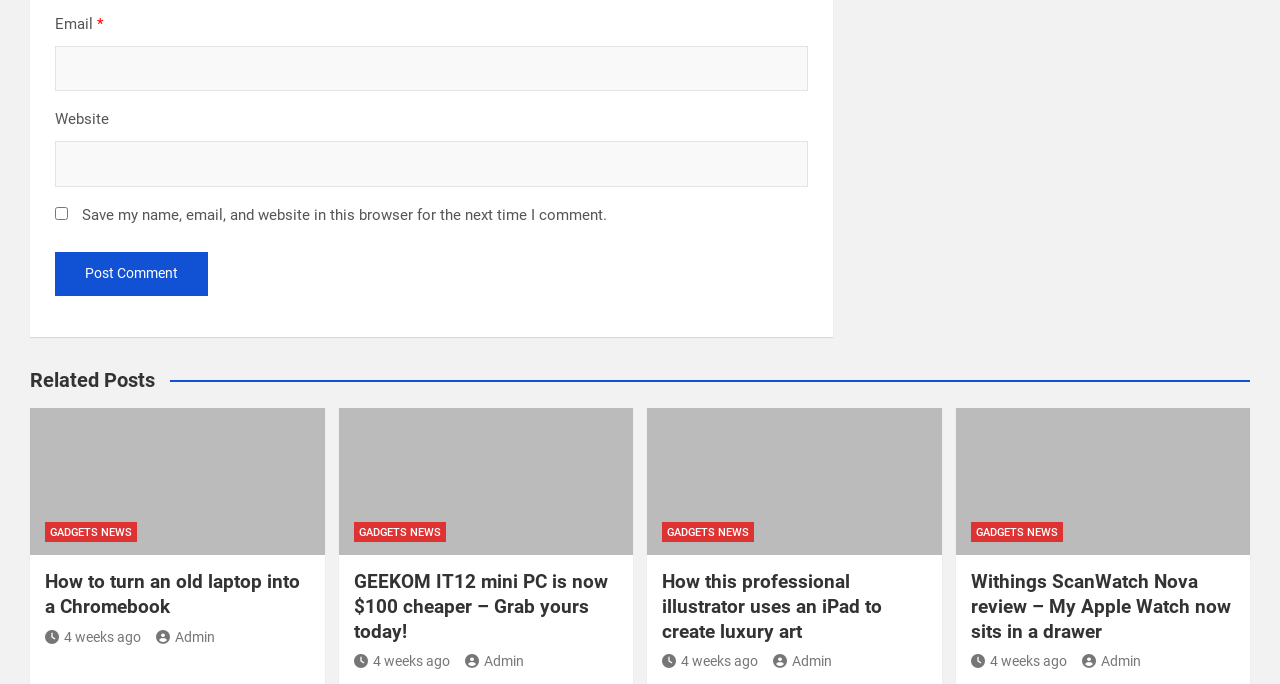Review the image closely and give a comprehensive answer to the question: What is the author of the first related post?

The author of the first related post is 'Admin', as indicated by the 'link' element with OCR text ' Admin' below the post title.